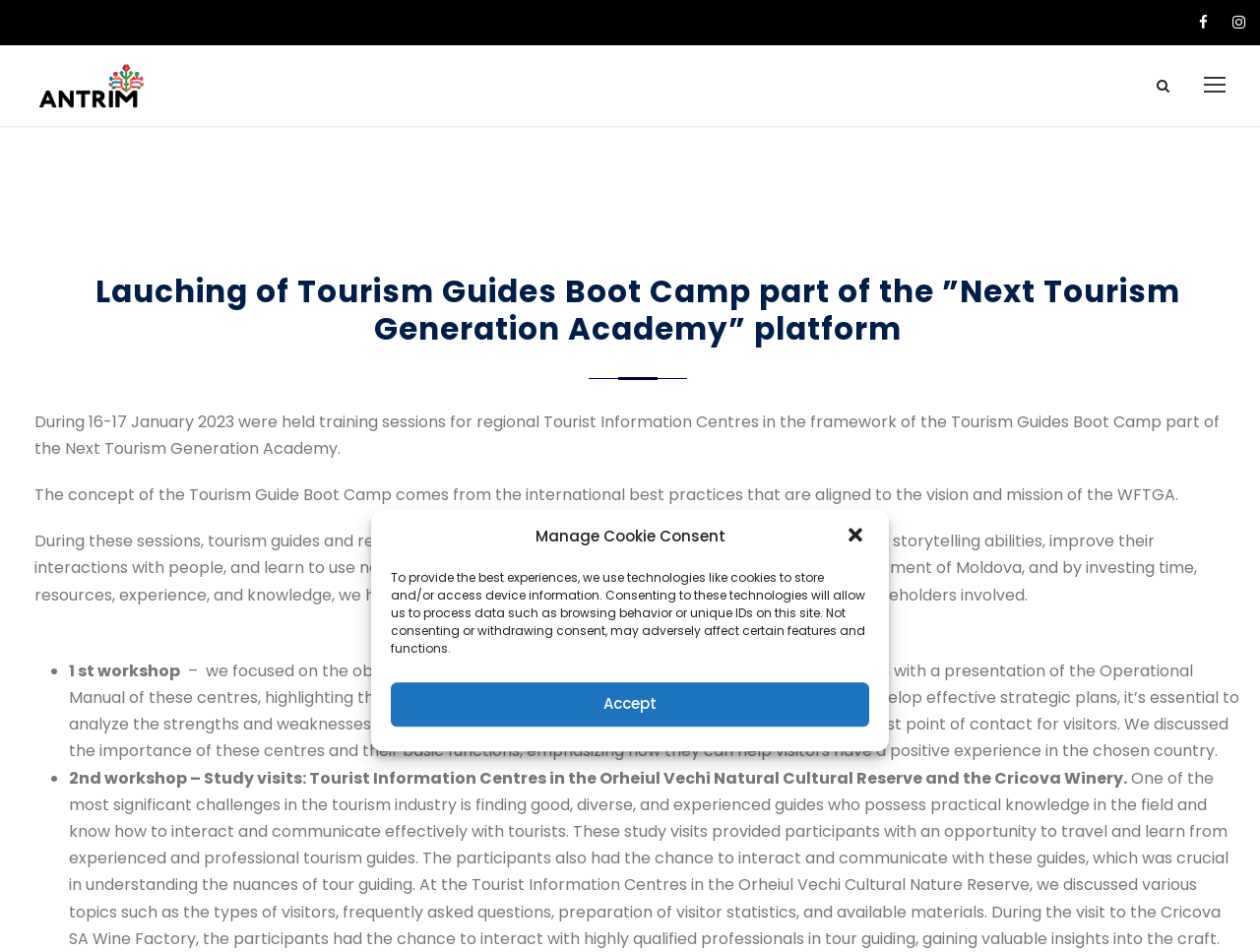Bounding box coordinates are specified in the format (top-left x, top-left y, bottom-right x, bottom-right y). All values are floating point numbers bounded between 0 and 1. Please provide the bounding box coordinate of the region this sentence describes: parent_node: Manage Cookie Consent aria-label="close-dialog"

[0.671, 0.551, 0.69, 0.576]